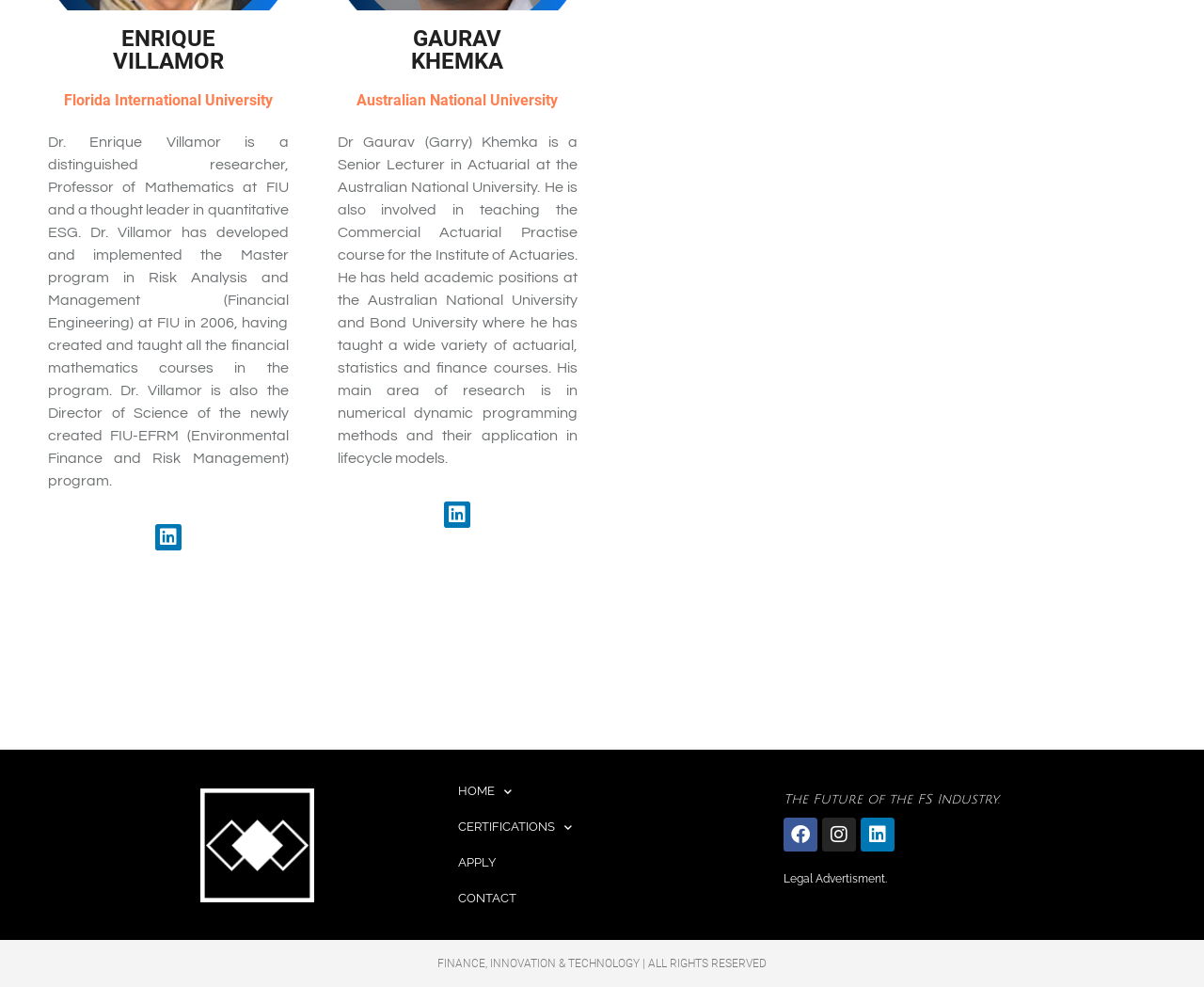What is the name of the university where Dr. Gaurav Khemka works?
Using the image, elaborate on the answer with as much detail as possible.

According to the webpage, Dr. Gaurav Khemka is a Senior Lecturer in Actuarial at the Australian National University, as mentioned in the StaticText element with the text 'Dr Gaurav (Garry) Khemka is a Senior Lecturer in Actuarial at the Australian National University.'